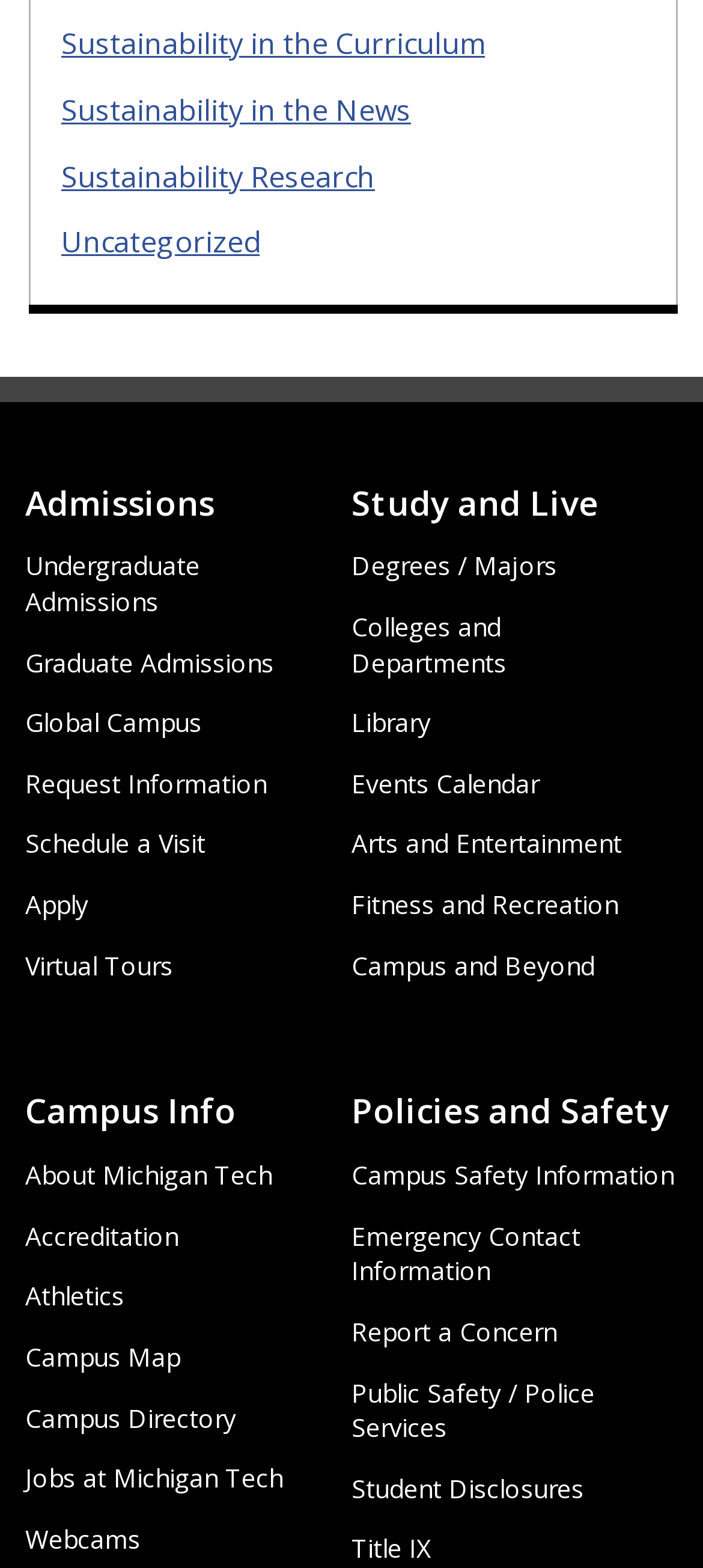Determine the bounding box for the described HTML element: "Uncategorized". Ensure the coordinates are four float numbers between 0 and 1 in the format [left, top, right, bottom].

[0.082, 0.142, 0.374, 0.167]